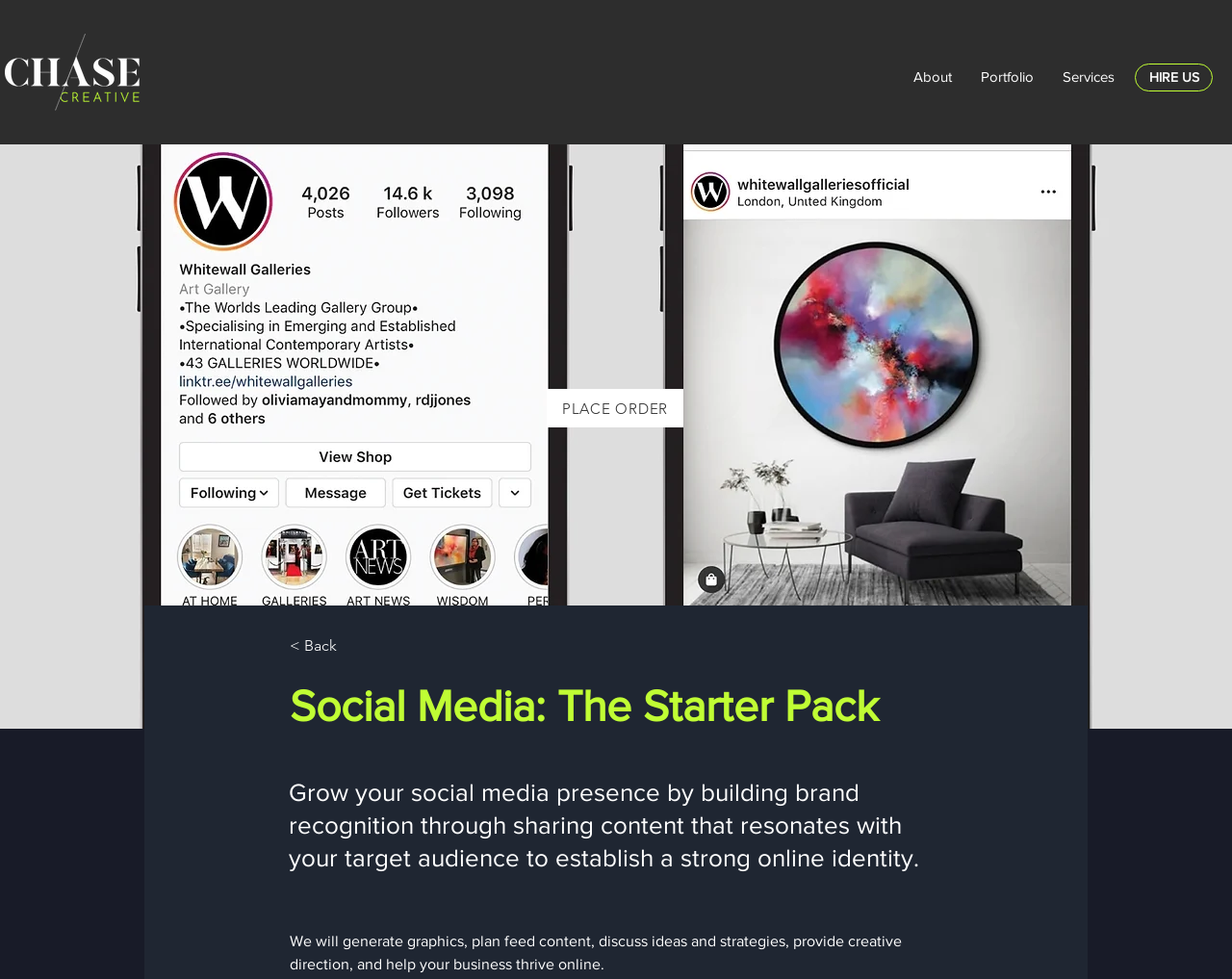How many links are in the navigation menu?
Based on the image content, provide your answer in one word or a short phrase.

3